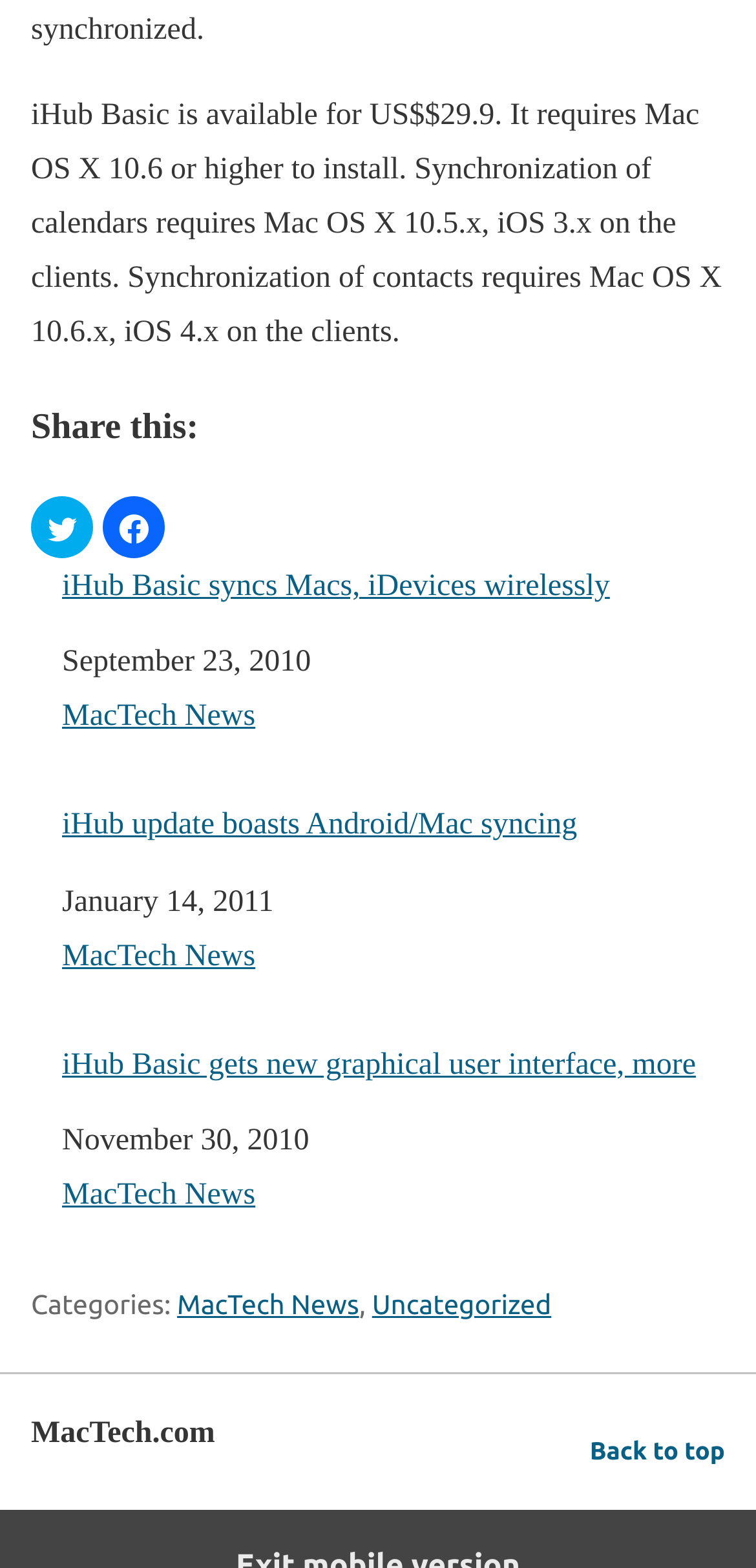Show the bounding box coordinates of the region that should be clicked to follow the instruction: "Go back to top."

[0.78, 0.911, 0.959, 0.942]